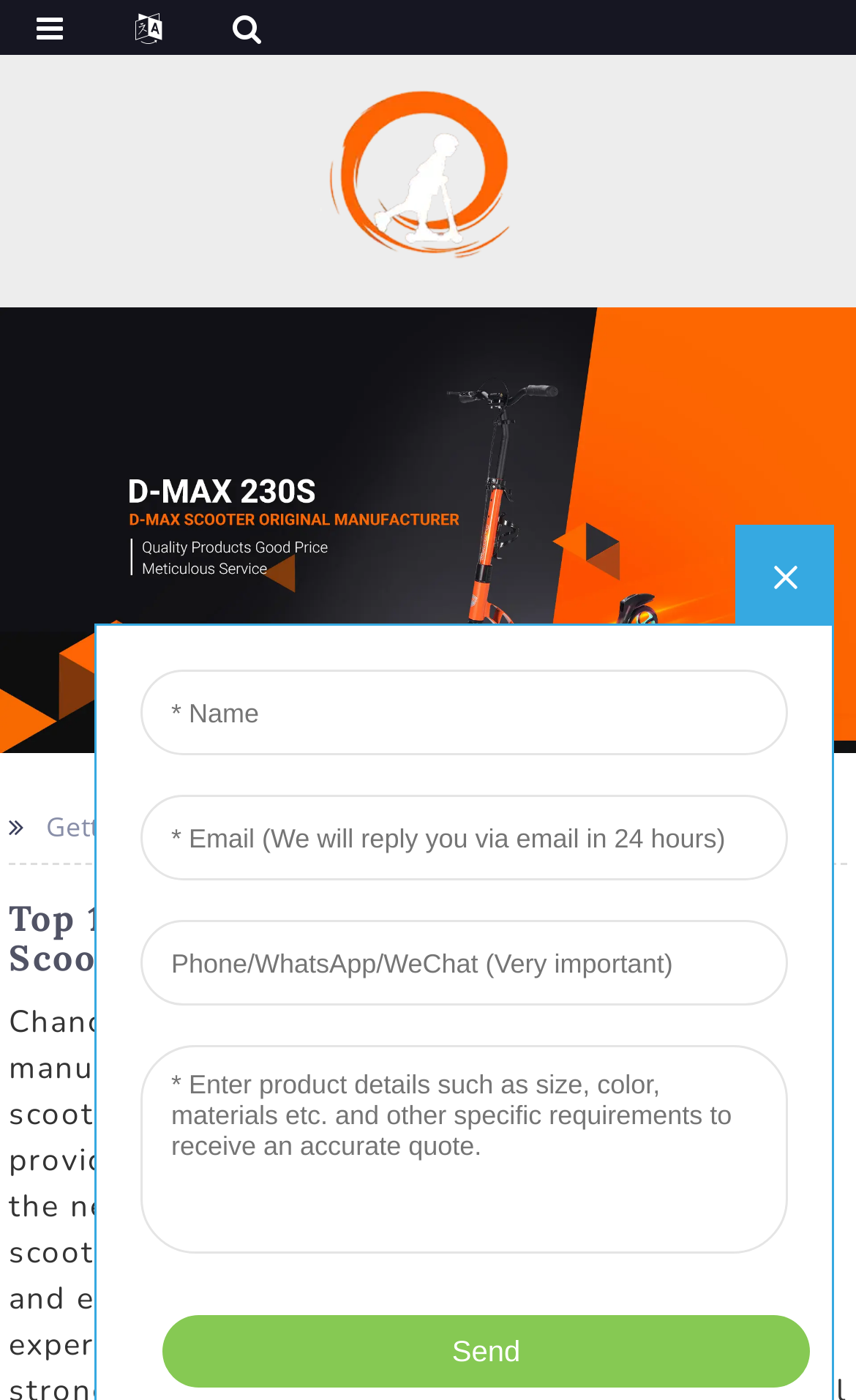What is the target audience for the kick scooters?
Provide a thorough and detailed answer to the question.

The heading 'Top 10 Kick Scooters: Find Your Perfect Scooter For Children And Adults' explicitly mentions that the kick scooters are suitable for both children and adults, indicating that the target audience for these products is broad and inclusive.